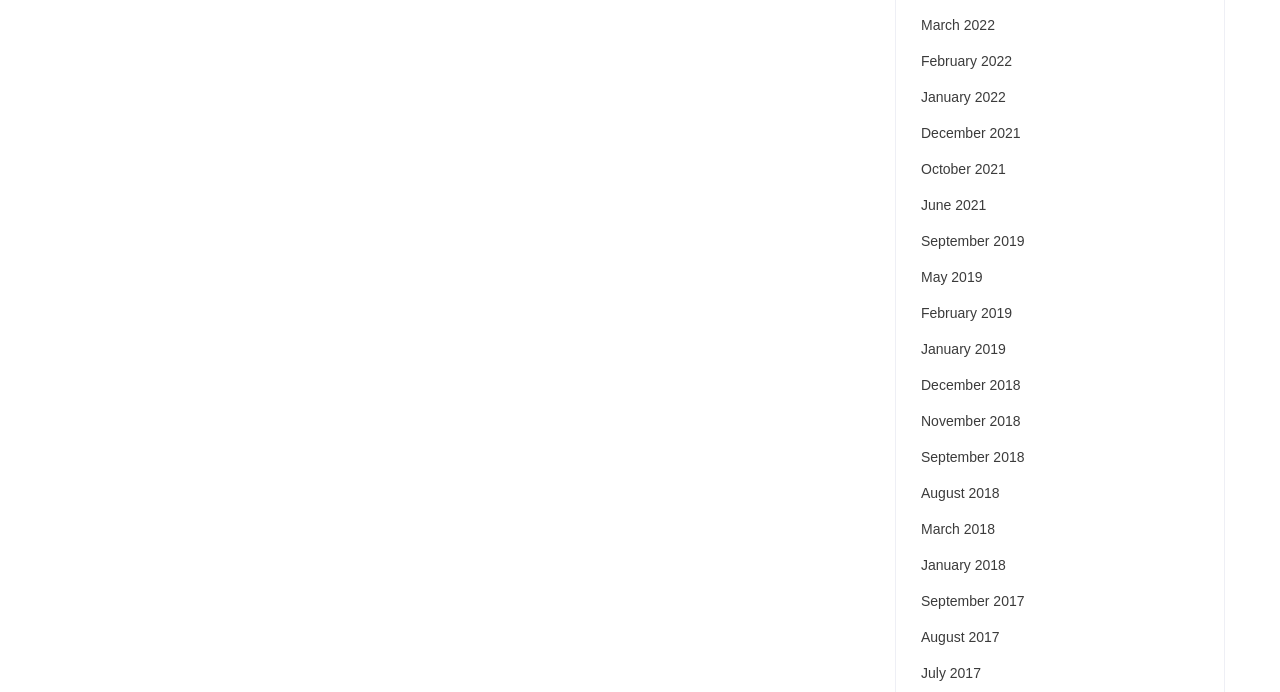By analyzing the image, answer the following question with a detailed response: Are the links organized in alphabetical order?

I determined that the links are not organized in alphabetical order by examining the list of links on the webpage. The links appear to be organized in reverse chronological order, with the most recent months and years listed first.